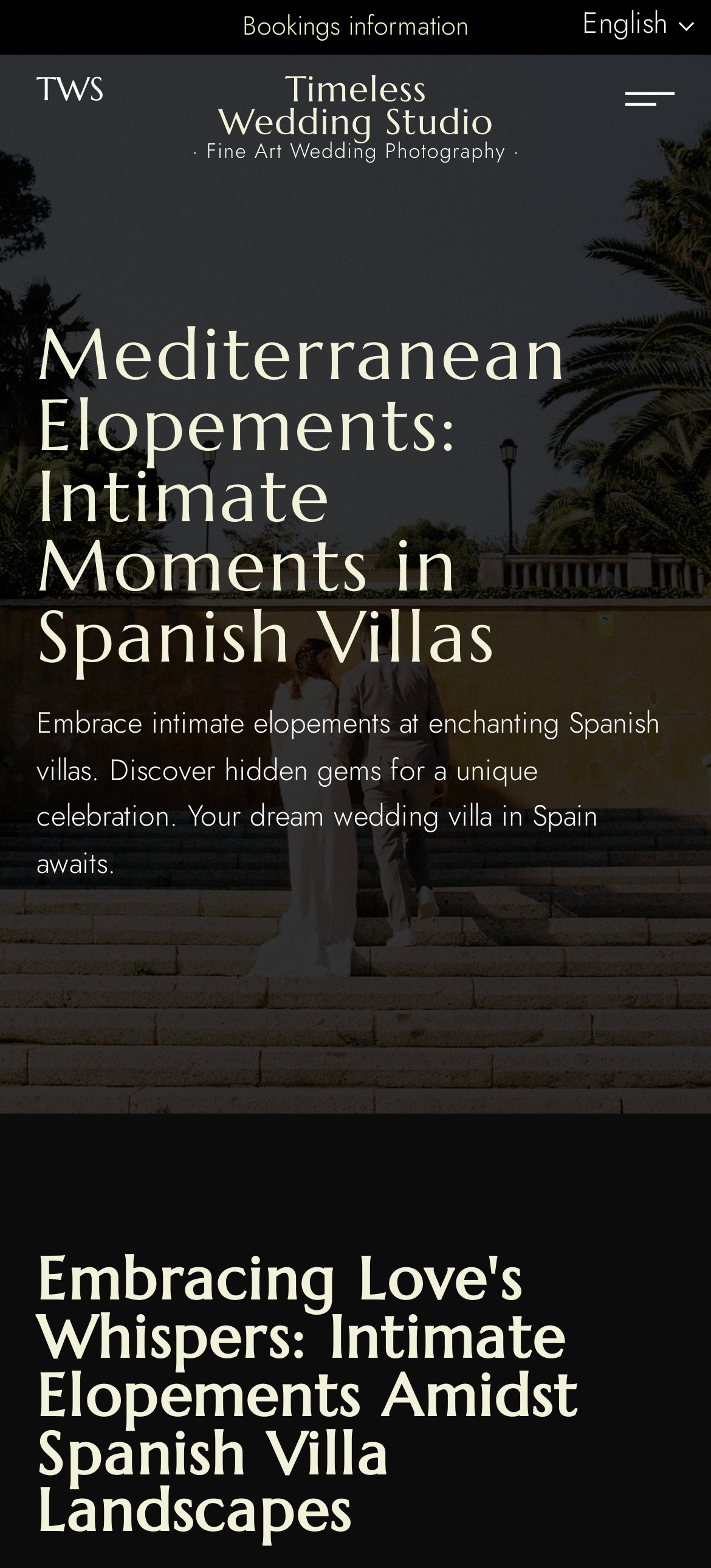Find the bounding box of the web element that fits this description: "Bookings information".

[0.341, 0.006, 0.659, 0.029]